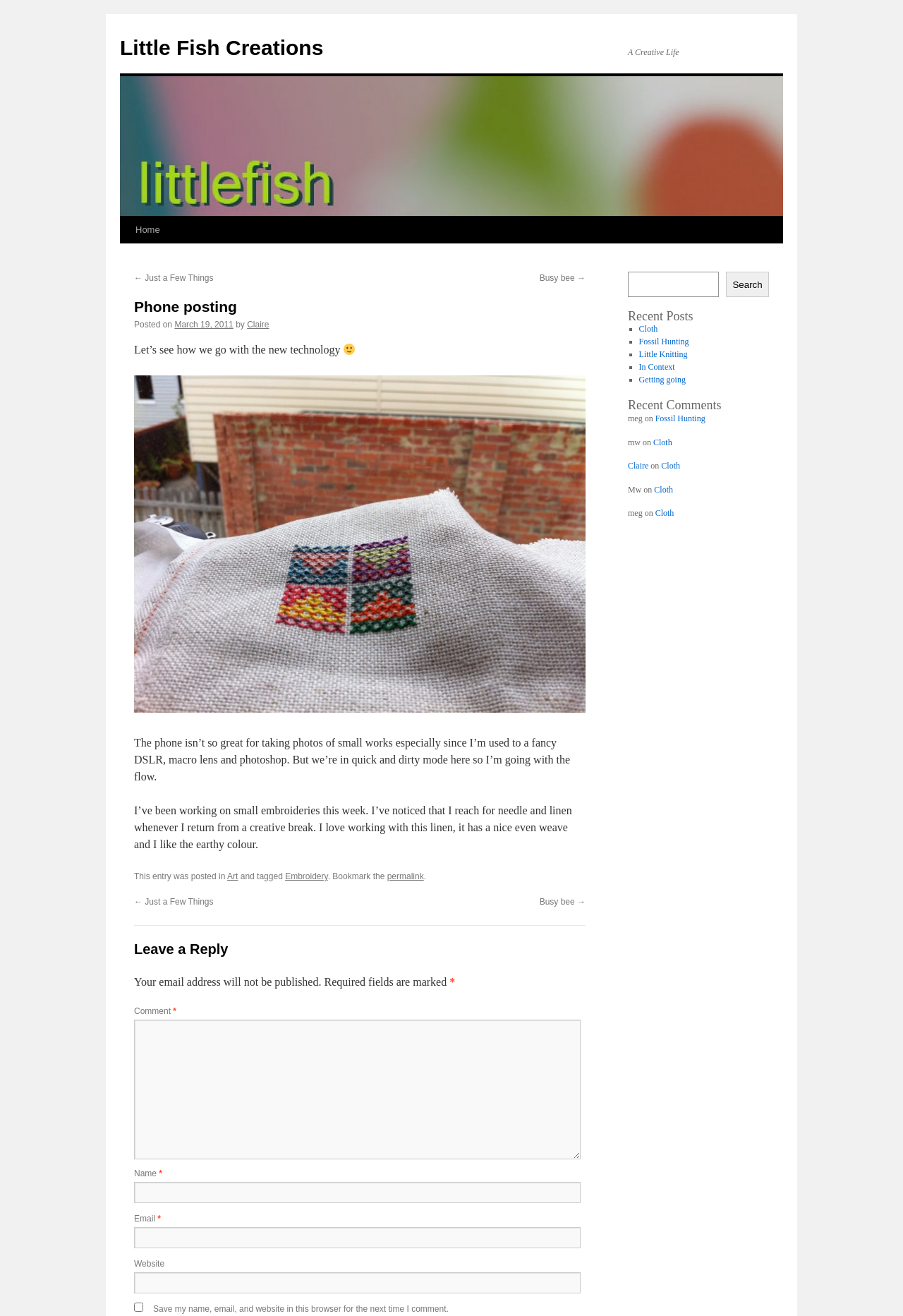Please specify the bounding box coordinates of the area that should be clicked to accomplish the following instruction: "Check the Recent Posts". The coordinates should consist of four float numbers between 0 and 1, i.e., [left, top, right, bottom].

None